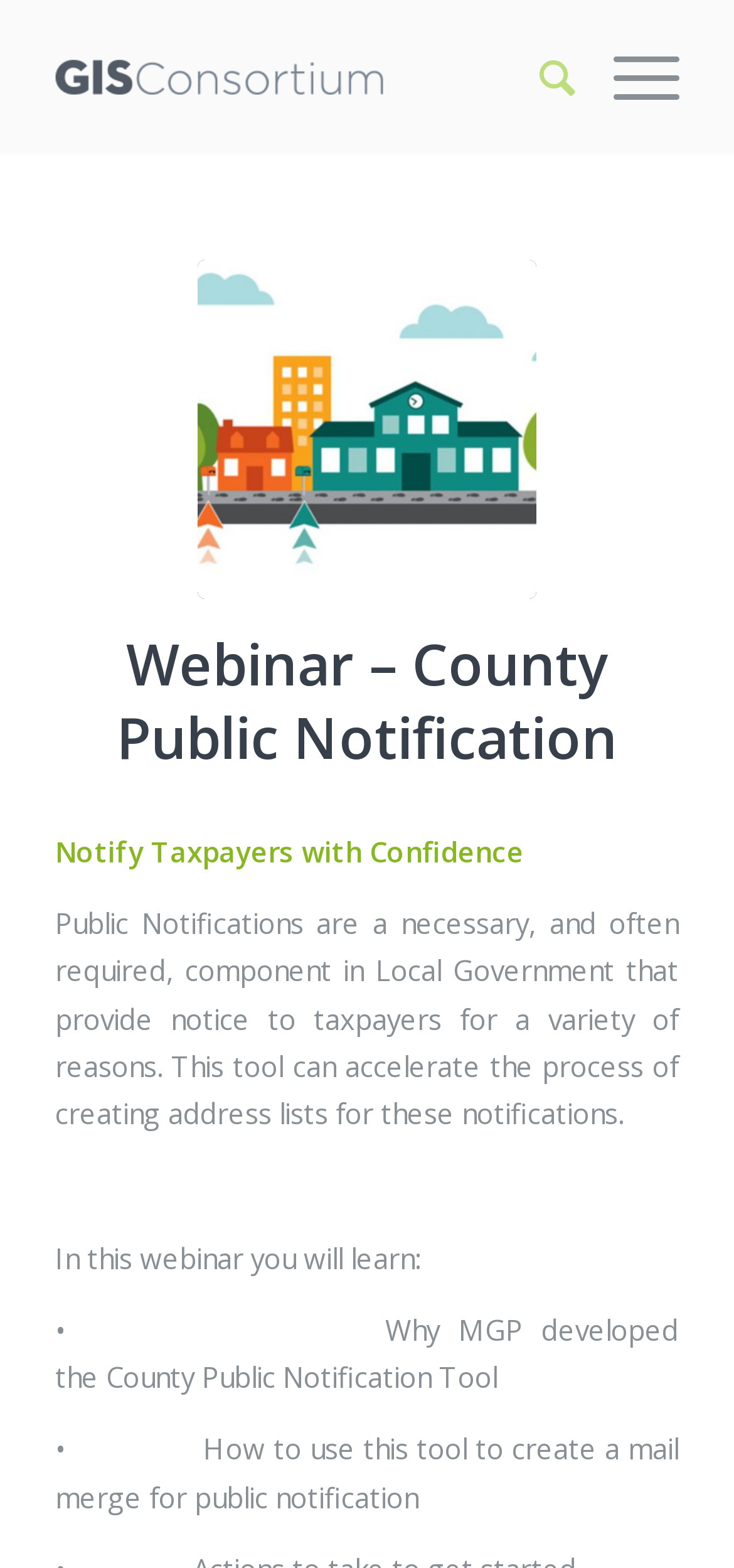What is the purpose of the County Public Notification tool?
Please elaborate on the answer to the question with detailed information.

The County Public Notification tool is used to provide notice to taxpayers for a variety of reasons, as stated in the text on the webpage. It can accelerate the process of creating address lists for these notifications.